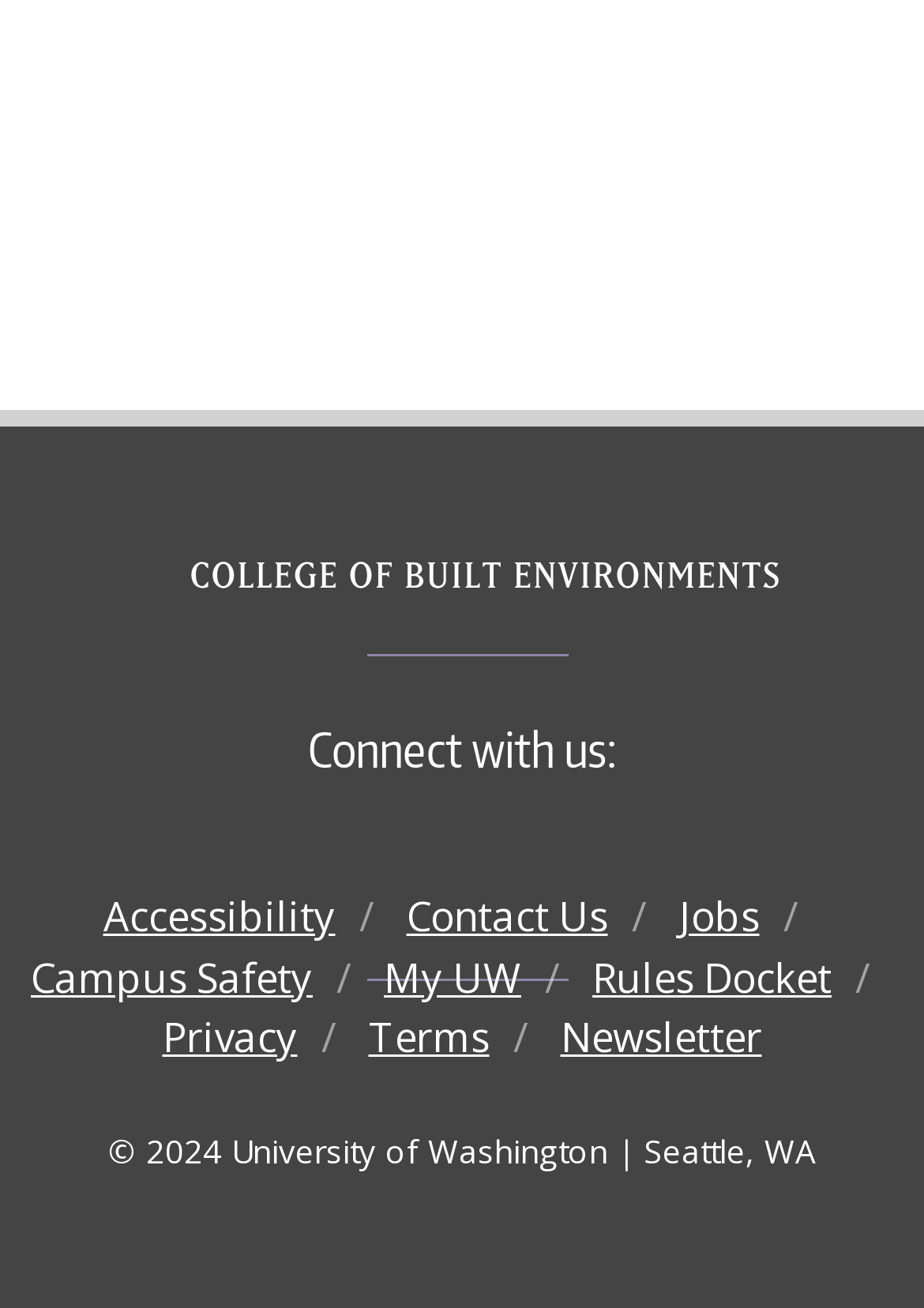Please give the bounding box coordinates of the area that should be clicked to fulfill the following instruction: "Contact us". The coordinates should be in the format of four float numbers from 0 to 1, i.e., [left, top, right, bottom].

None